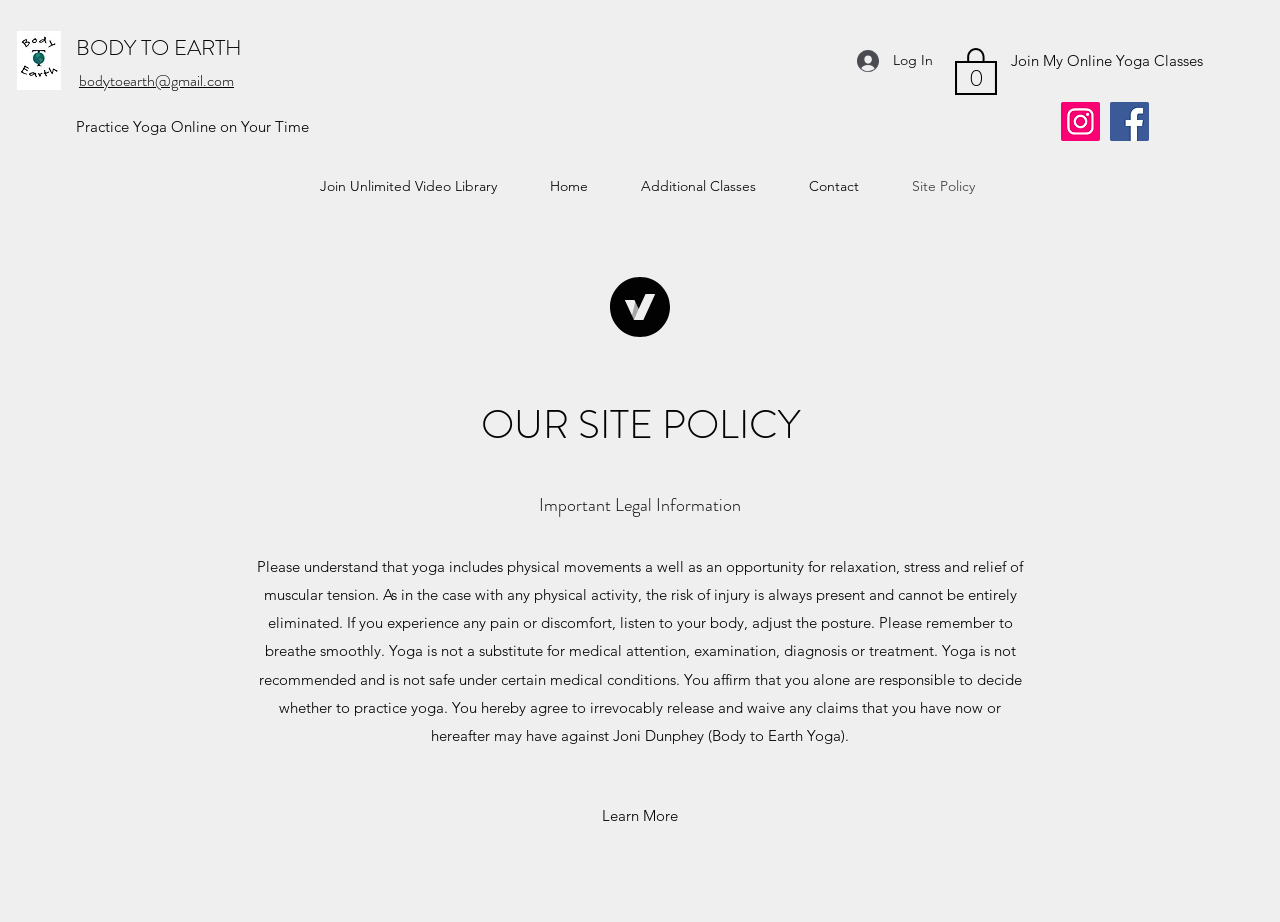What is the purpose of the website?
Answer the question with a detailed explanation, including all necessary information.

The website appears to be focused on providing online yoga classes, as evidenced by the link to 'Join My Online Yoga Classes' and the mention of an 'Unlimited Video Library'. The website also has a section for practicing yoga online, suggesting that this is the primary purpose of the site.